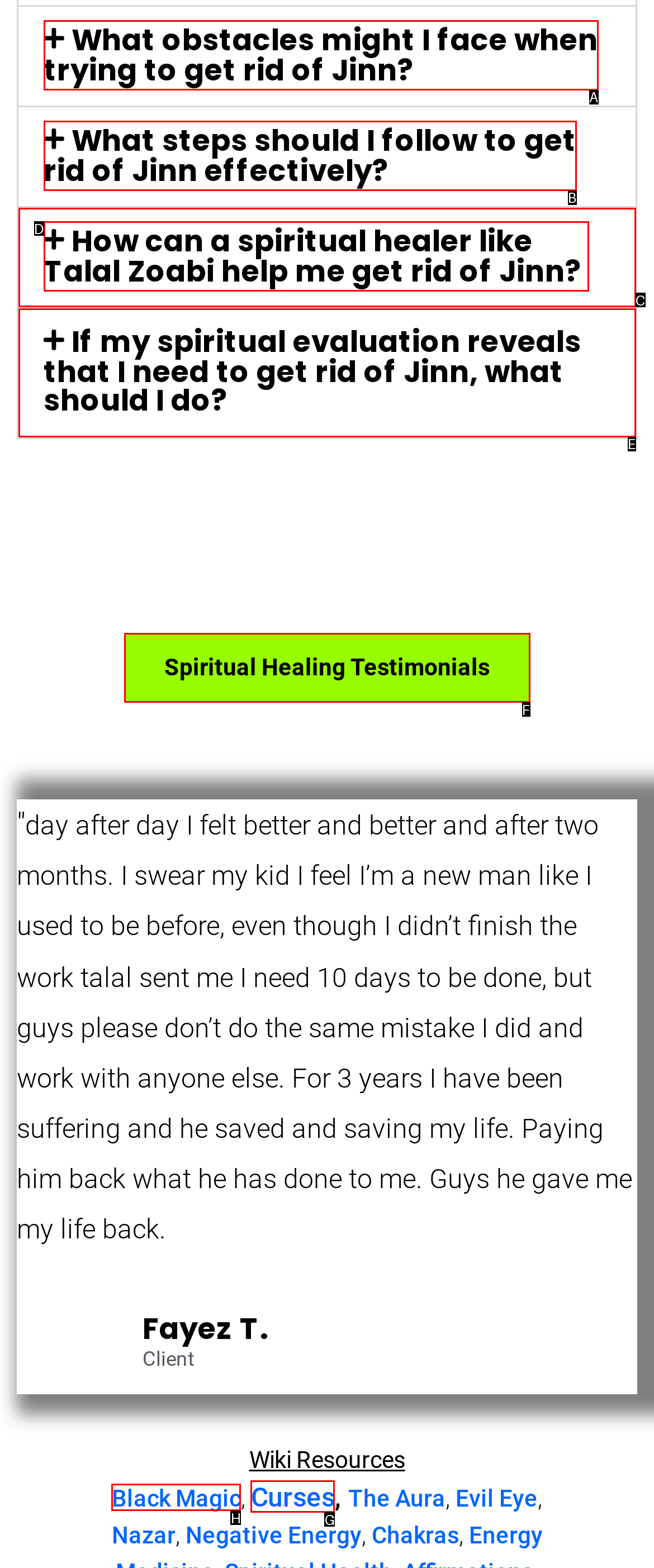Determine which HTML element best suits the description: Classic Car Service. Reply with the letter of the matching option.

None